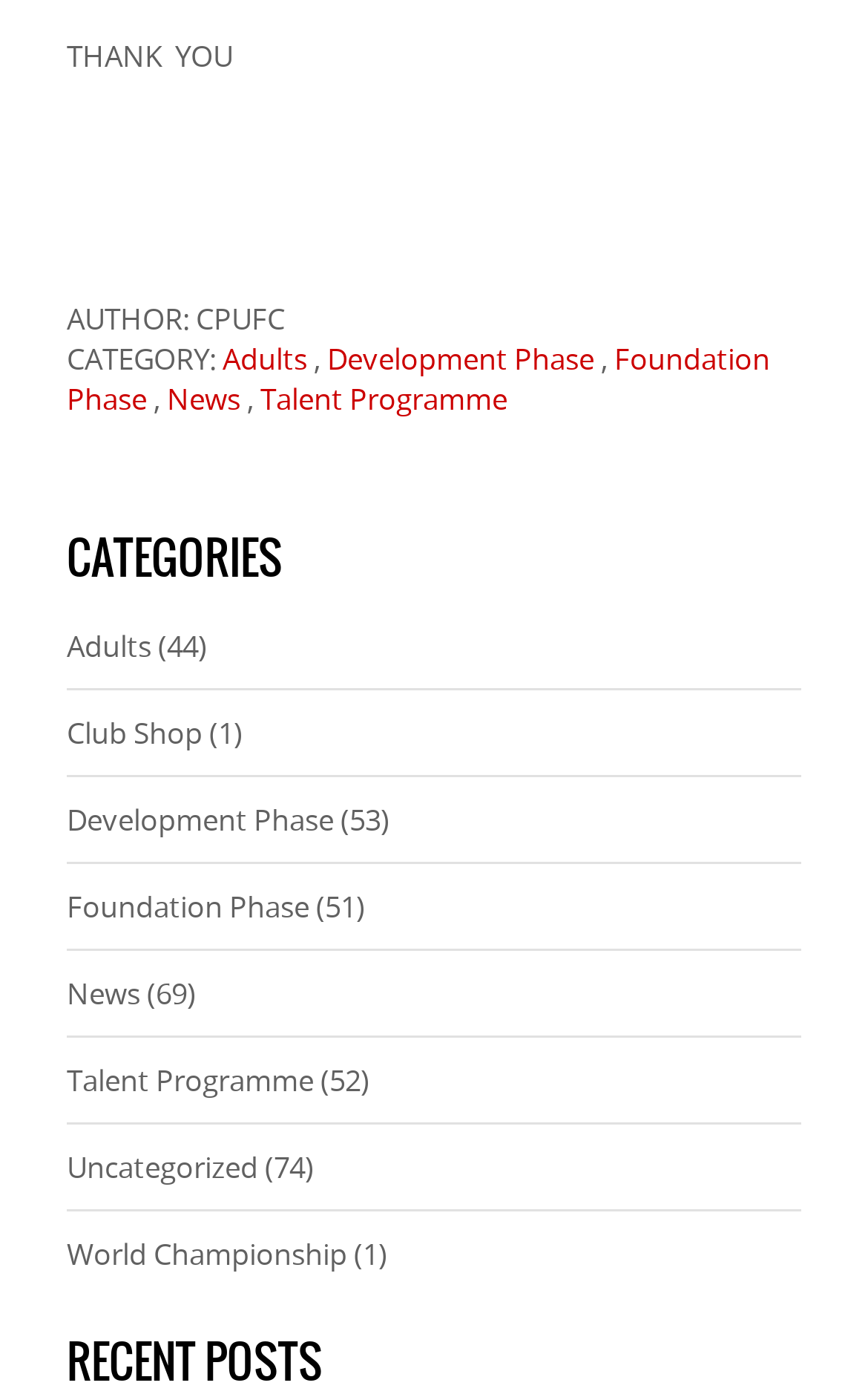Determine the coordinates of the bounding box for the clickable area needed to execute this instruction: "click on Adults category".

[0.256, 0.242, 0.354, 0.271]